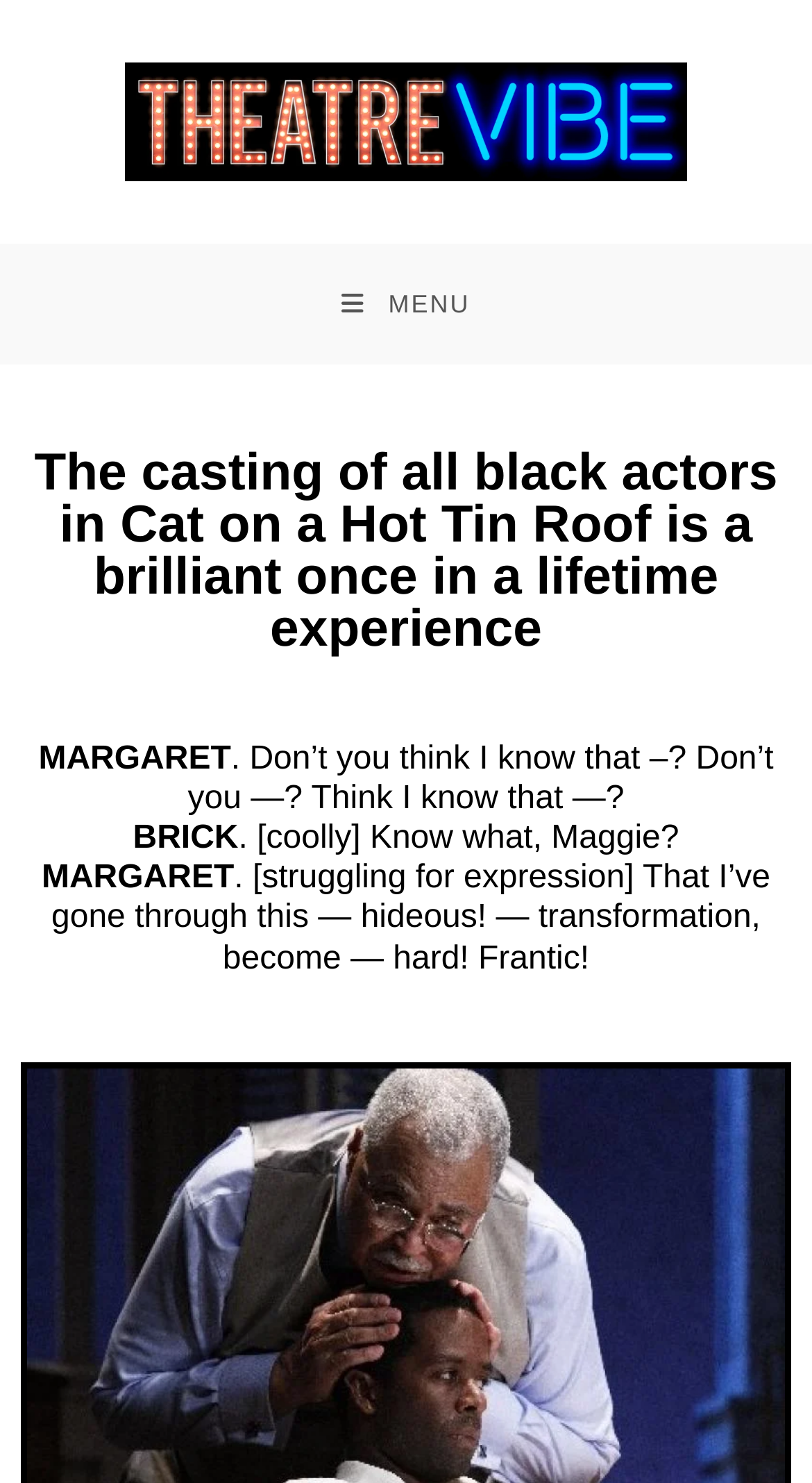What is the name of the character speaking in the dialogue?
Based on the image, provide your answer in one word or phrase.

MARGARET